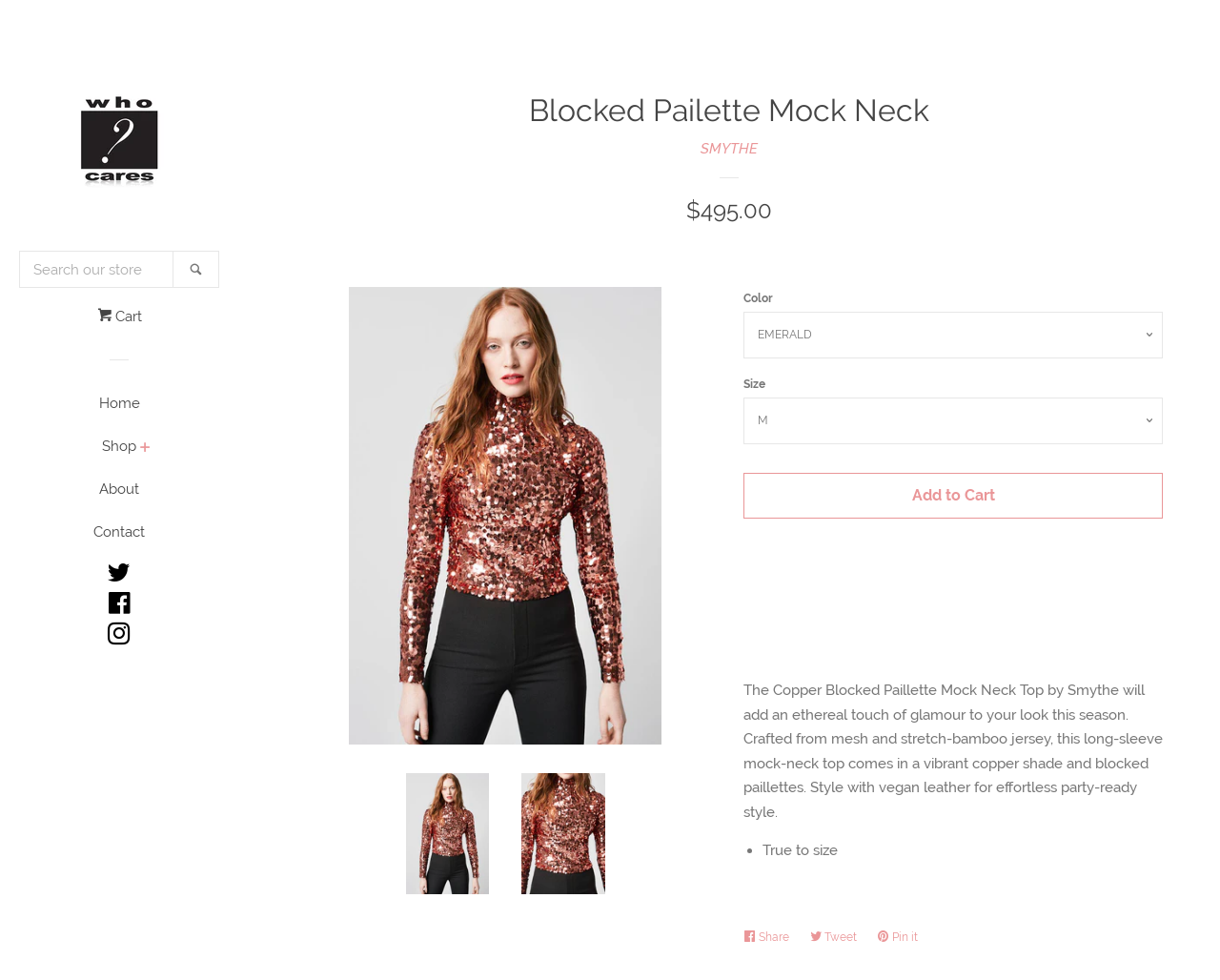Generate a detailed explanation of the webpage's features and information.

This webpage is about a product, the Copper Blocked Paillette Mock Neck Top by Smythe. At the top, there is a navigation menu with links to "Who Cares? Wear", "Home", "Shop", "About", and "Contact". Below the navigation menu, there is a search bar with a "Search" button. 

On the left side, there is a vertical menu with links to "Cart", "Twitter", "Facebook", and "Instagram". 

The main content of the webpage is about the product. There is a large image of the Copper Blocked Paillette Mock Neck Top, which takes up most of the page. Above the image, there is a heading "Blocked Pailette Mock Neck" and a link to "SMYTHE". Below the image, there are three smaller images of the product. 

To the right of the image, there is a section with product information. It includes the regular price of $495.00, a description of the product, and options to select the color and size. There is also an "Add to Cart" button. 

Below the product information, there is a section with additional details, including a list with a single item "True to size". At the bottom of the page, there are links to share the product on Facebook, Twitter, and Pinterest.